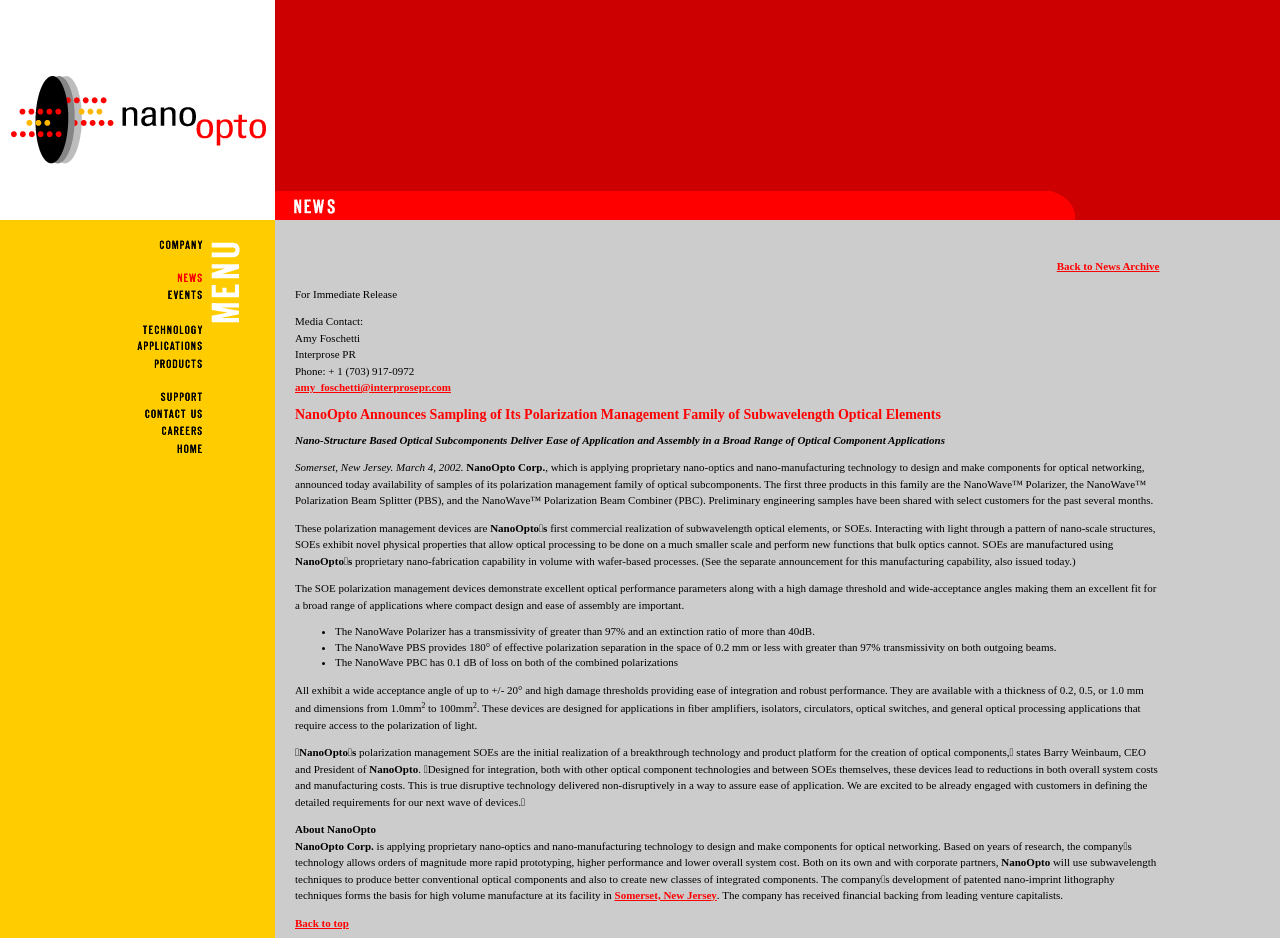Locate the bounding box of the UI element based on this description: "Back to top". Provide four float numbers between 0 and 1 as [left, top, right, bottom].

[0.23, 0.977, 0.272, 0.99]